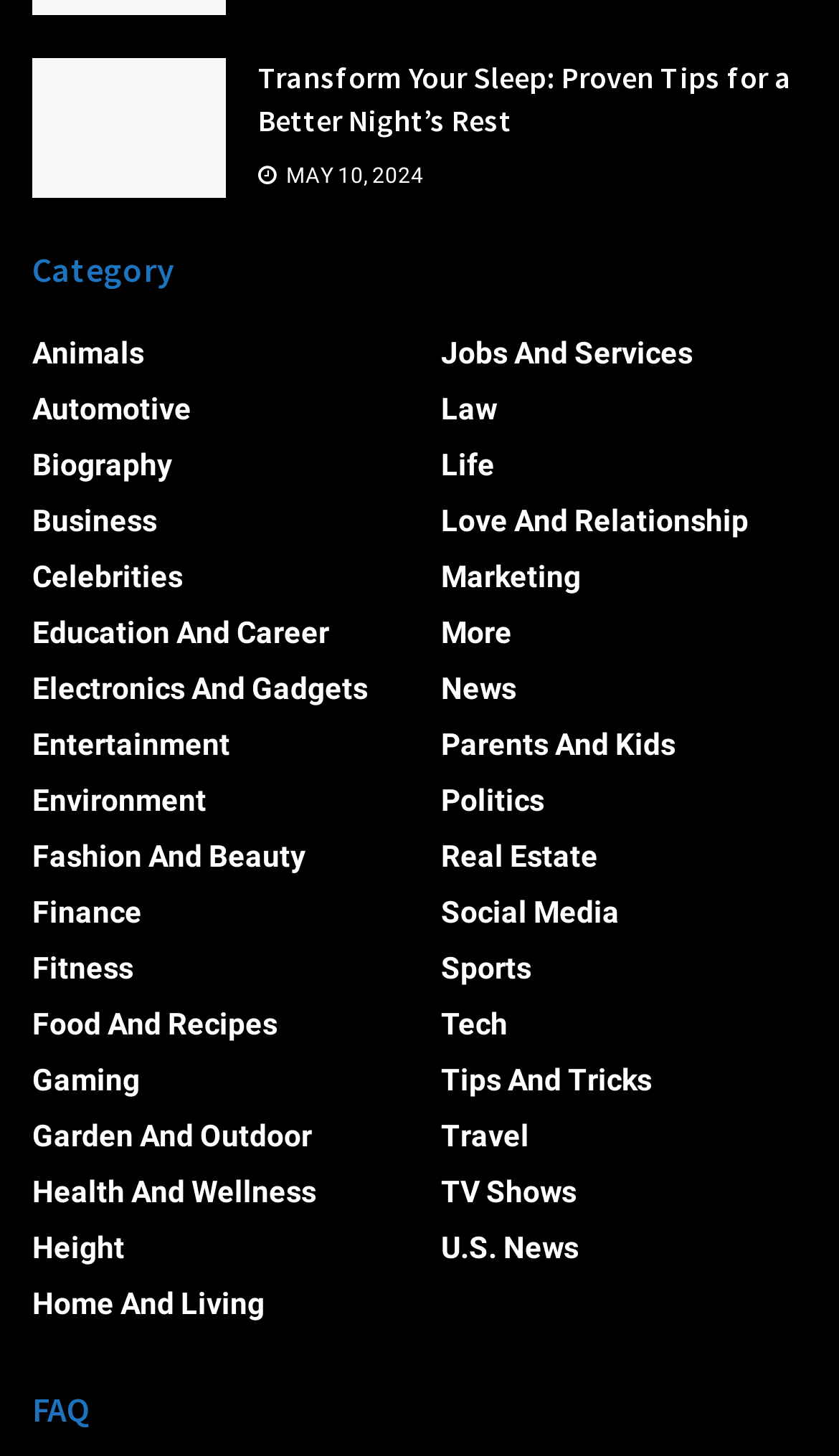Provide the bounding box coordinates of the HTML element described by the text: "Social Media". The coordinates should be in the format [left, top, right, bottom] with values between 0 and 1.

[0.526, 0.609, 0.738, 0.633]